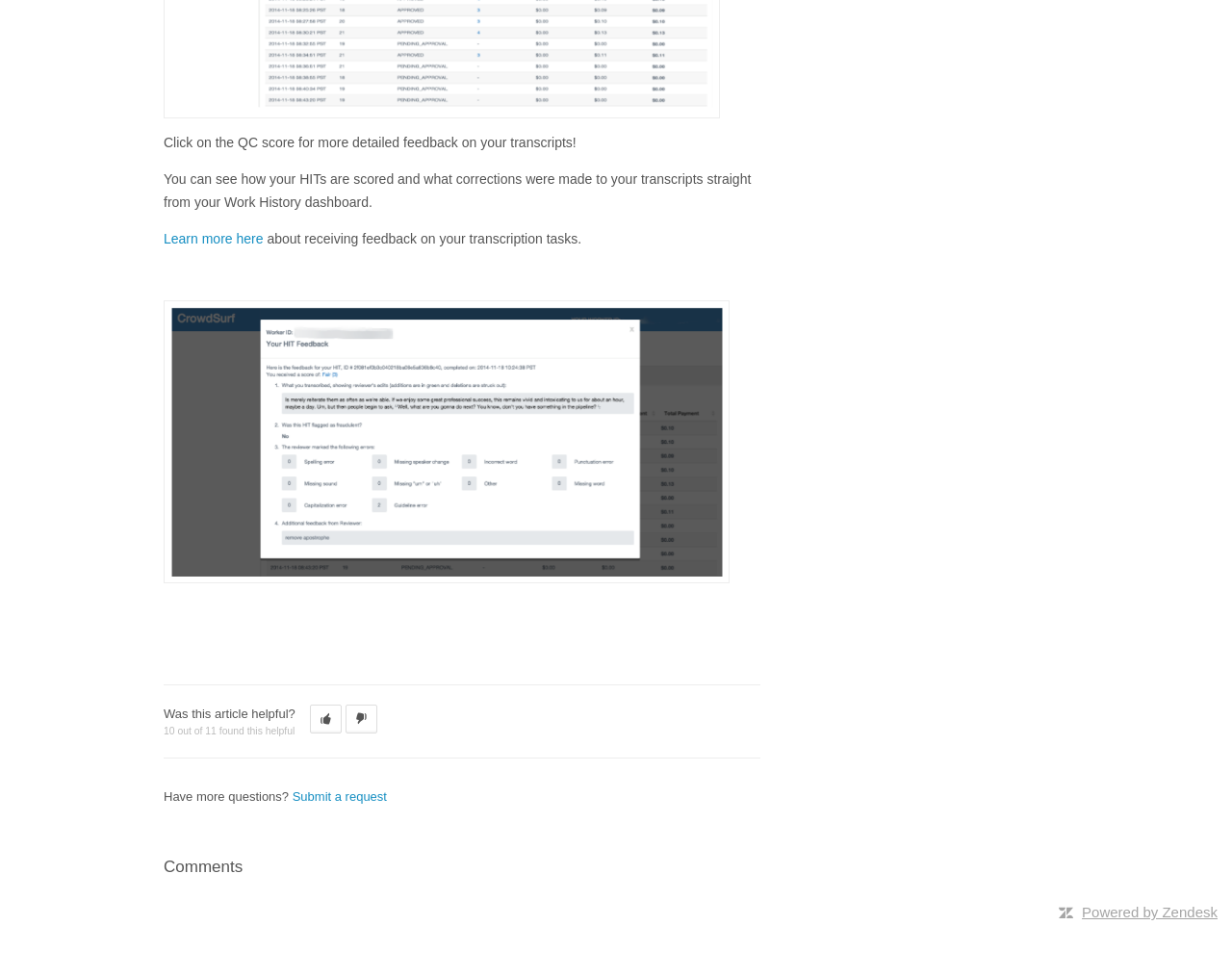Please study the image and answer the question comprehensively:
What is the topic of the webpage about?

The webpage appears to be about receiving feedback on transcription tasks, as indicated by the text 'about receiving feedback on your transcription tasks' and the discussion of QC scores and Work History dashboard.